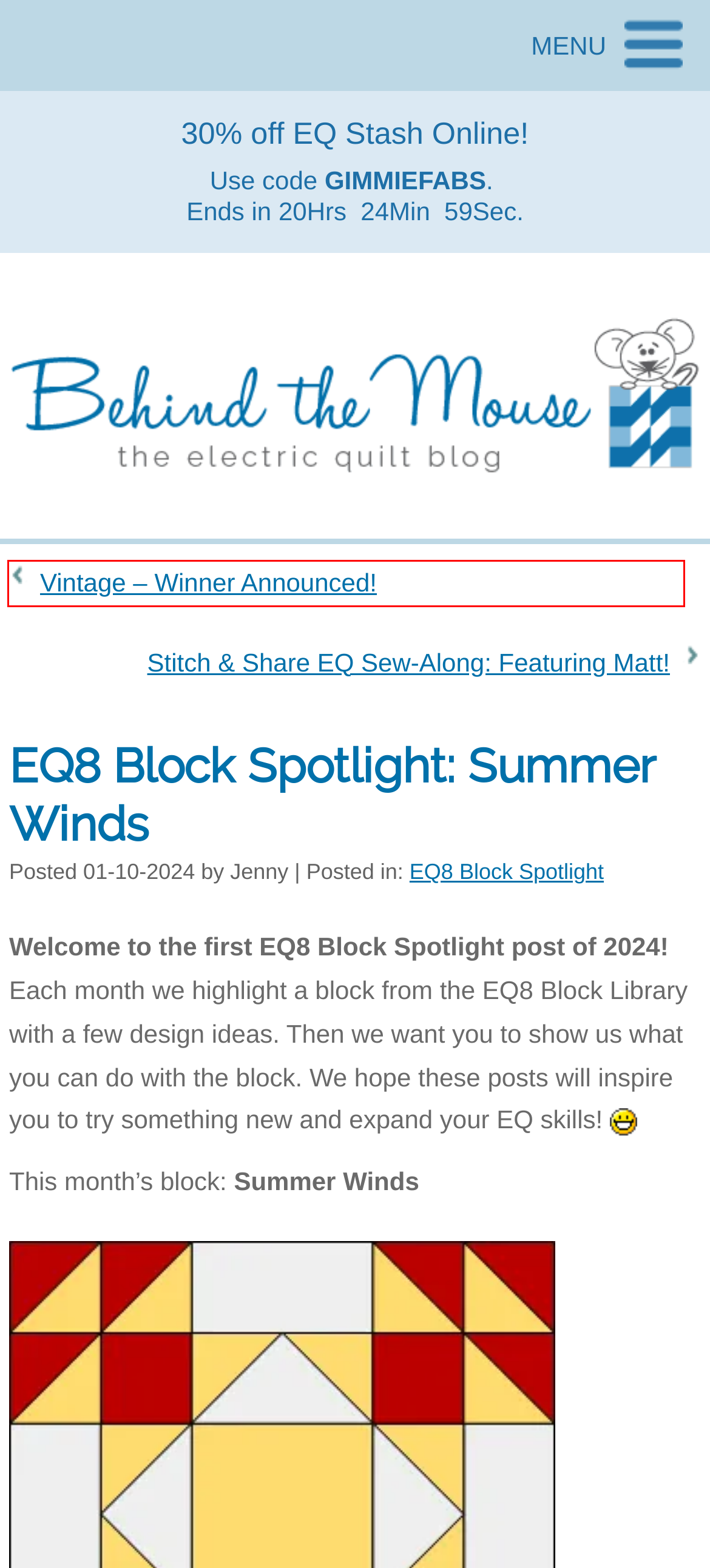With the provided webpage screenshot containing a red bounding box around a UI element, determine which description best matches the new webpage that appears after clicking the selected element. The choices are:
A. CatsCuts.com – Cat's Cuts
B. Comfy Quilts & Designs
C. The Electric Quilt Blog | Behind the Mouse
D. Vintage – Winner Announced! | The Electric Quilt Blog
E. Using the Fussy Cut Tool in EQ8 | Articles | Electric Quilt Support
F. Quilting Designs, Lessons, and Downloads | DoYouEQ.com
G. EQ8 Block Spotlight | The Electric Quilt Blog
H. Stitch & Share EQ Sew-Along: Featuring Matt!  | The Electric Quilt Blog

D